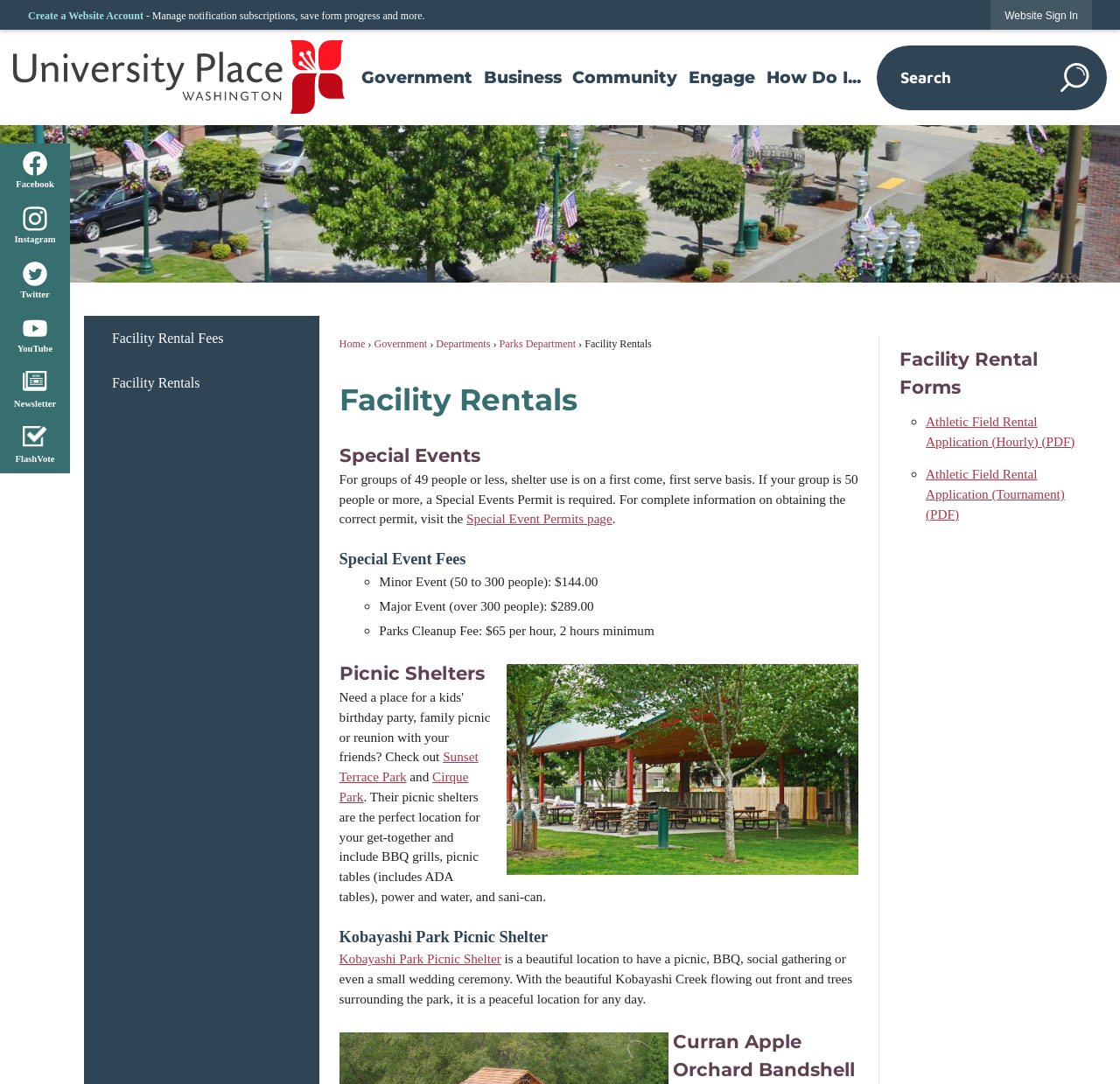Use the information in the screenshot to answer the question comprehensively: What is the purpose of the picnic shelters?

Based on the webpage content, the picnic shelters are described as perfect locations for get-togethers, BBQs, social gatherings, or even small wedding ceremonies, indicating that their purpose is for hosting various types of gatherings.